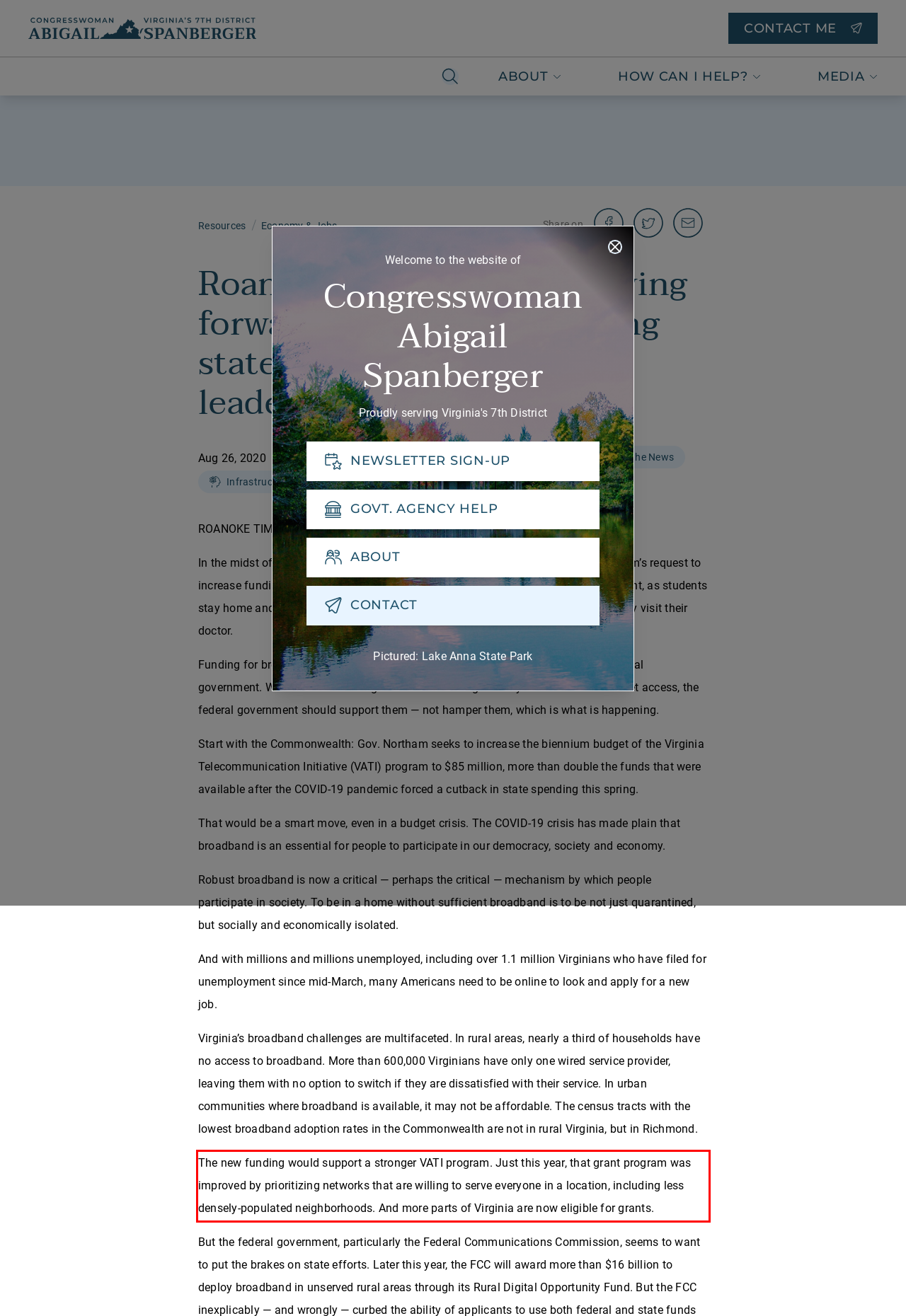Observe the screenshot of the webpage, locate the red bounding box, and extract the text content within it.

The new funding would support a stronger VATI program. Just this year, that grant program was improved by prioritizing networks that are willing to serve everyone in a location, including less densely-populated neighborhoods. And more parts of Virginia are now eligible for grants.